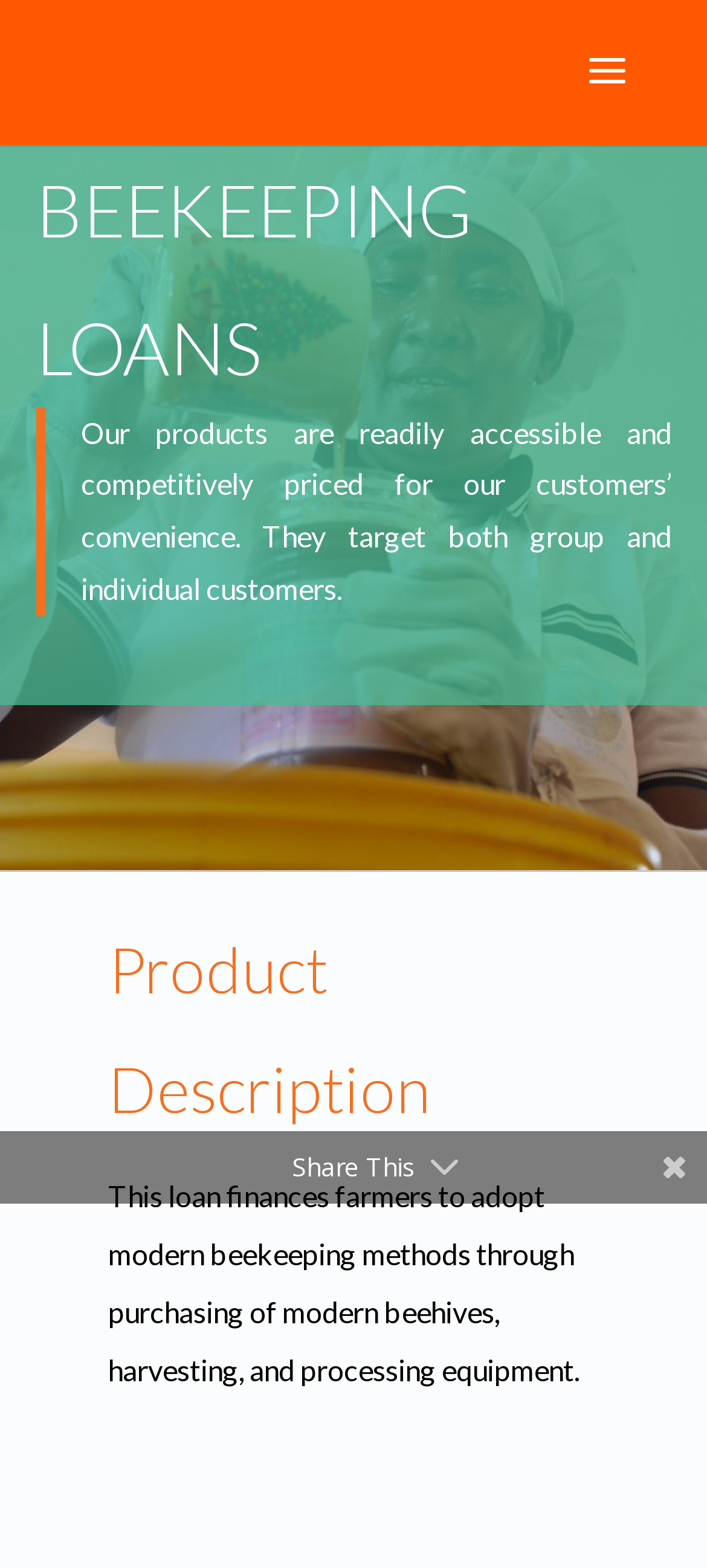Offer a meticulous caption that includes all visible features of the webpage.

The webpage is about Bee Keeping, specifically focusing on Beekeeping Loans offered by VisionFundKenya.co.ke. 

At the top center of the page, there is a search bar. Below the search bar, a prominent heading "BEEKEEPING LOANS" is displayed. 

To the right of the heading, a blockquote section is positioned, which contains a paragraph of text describing the convenience and competitive pricing of the products offered. 

Further down the page, another heading "Product Description" is located, followed by a detailed description of the loan, which finances farmers to adopt modern beekeeping methods by purchasing necessary equipment.

On the right side of the page, near the bottom, a "Share This" text is placed.